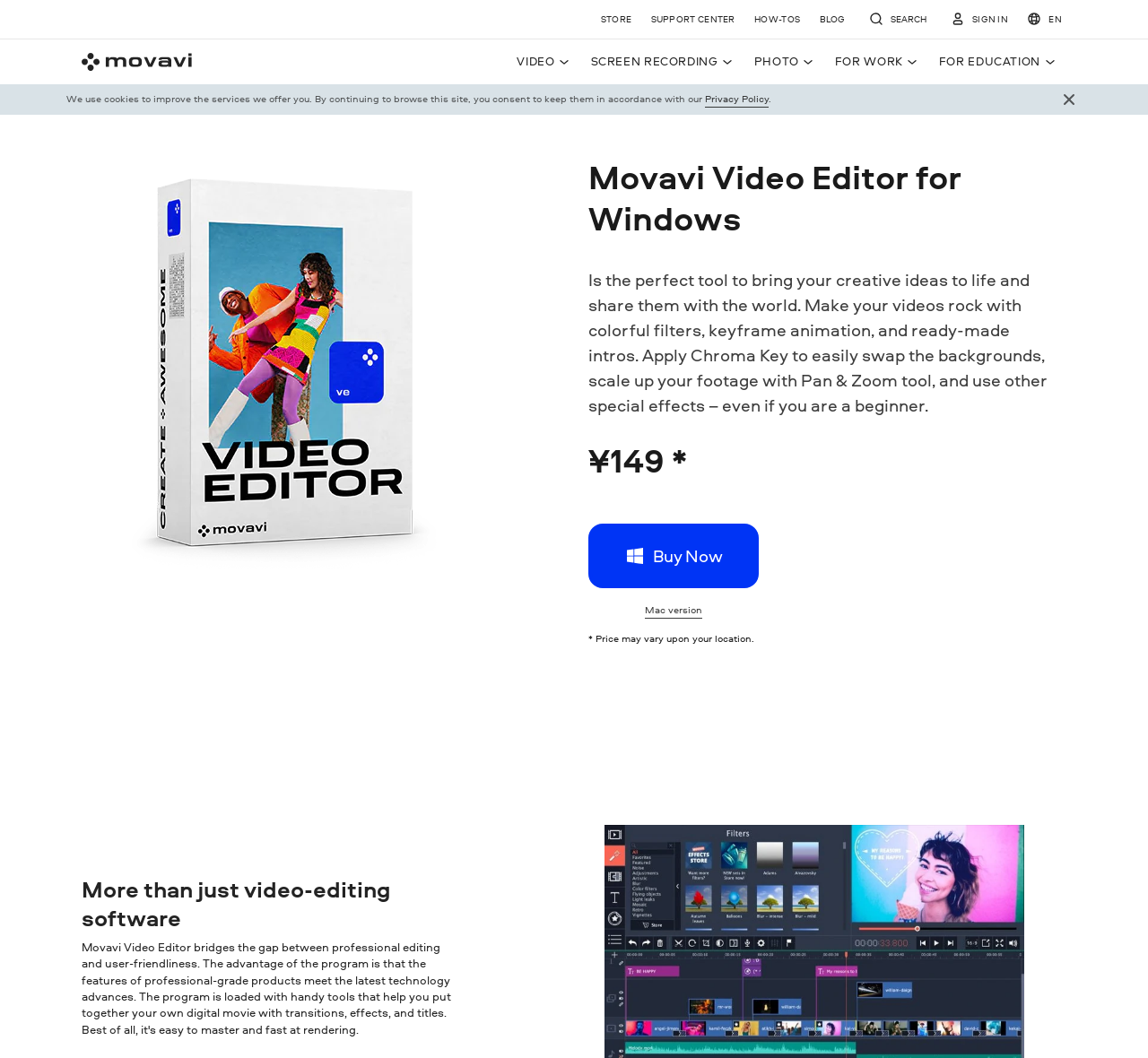Provide a thorough description of the webpage's content and layout.

The webpage is for Movavi Video Editor, a video editing software. At the top, there is a navigation menu with links to "STORE", "SUPPORT CENTER", "HOW-TOS", "BLOG", and "SIGN IN". A search bar is located to the right of these links, accompanied by a magnifying glass icon. The language switcher is situated at the far right, displaying "EN" as the current language.

Below the navigation menu, there is a logo link on the left, and a menu with buttons for "VIDEO", "SCREEN RECORDING", "PHOTO", "FOR WORK", and "FOR EDUCATION". Each button has an accompanying image and text.

A notice about cookies is displayed, stating that the website uses cookies to improve services and that continuing to browse the site implies consent. A link to the "Privacy Policy" is provided, along with a "Close popup" button.

The main content of the webpage is focused on promoting Movavi Video Editor for Windows. A heading announces the product, followed by a descriptive paragraph highlighting its features, such as colorful filters, keyframe animation, and Chroma Key. The price of the software is displayed as ¥149, with a "Buy Now" button and a link to the Mac version. A note mentions that the price may vary depending on the user's location.

At the bottom of the page, there is a tagline "More than just video-editing software".